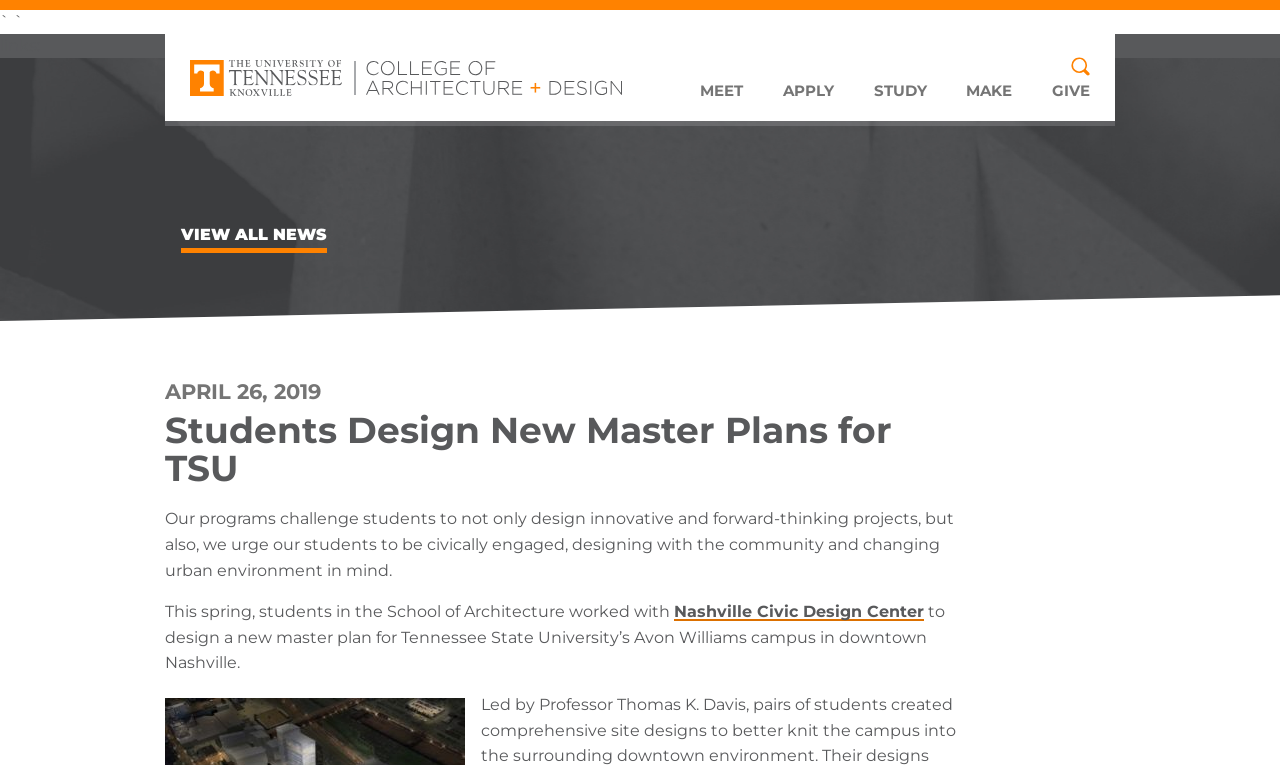Please identify the coordinates of the bounding box that should be clicked to fulfill this instruction: "Go to Home".

None